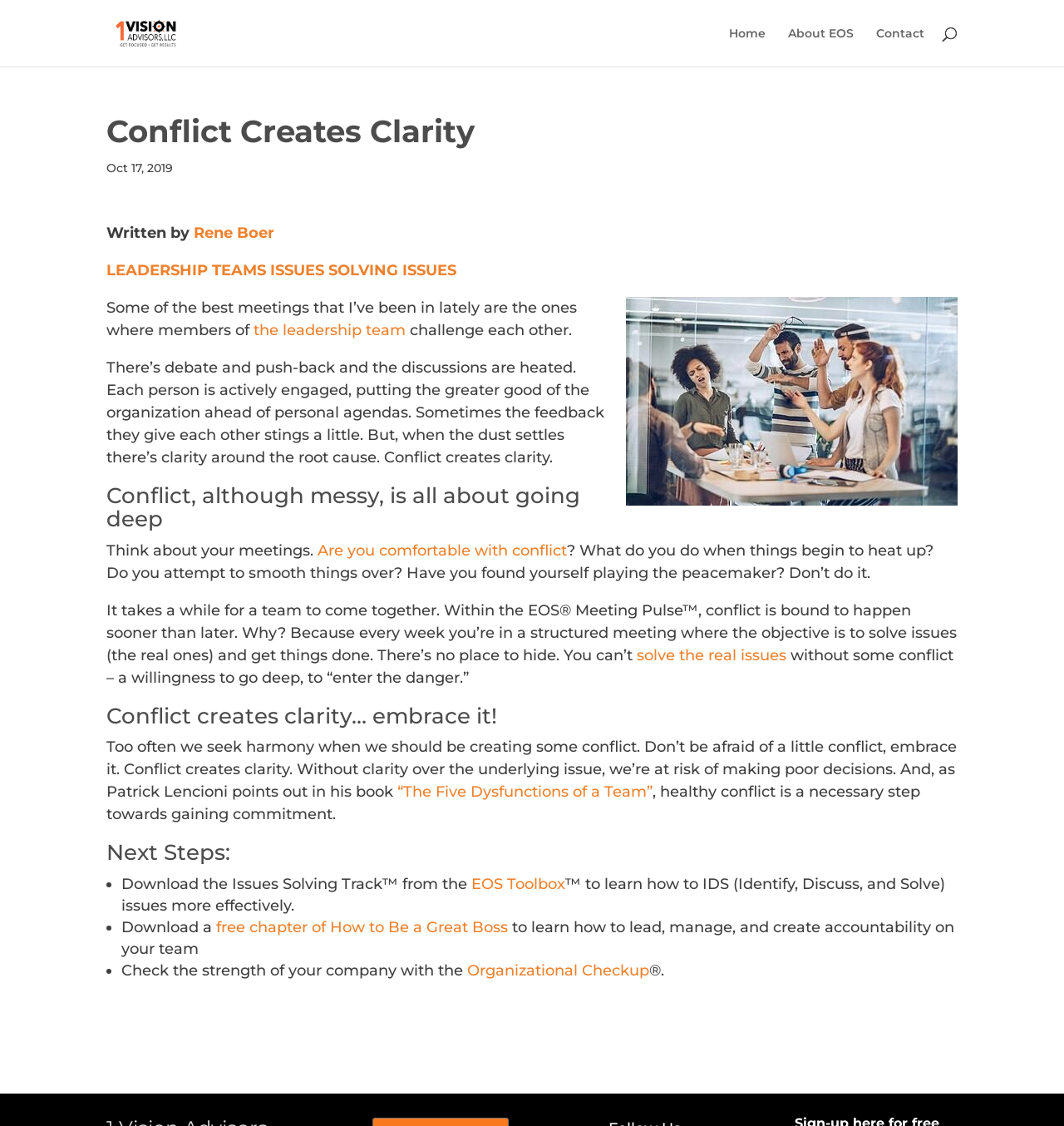Locate and provide the bounding box coordinates for the HTML element that matches this description: "About EOS".

[0.741, 0.024, 0.802, 0.059]